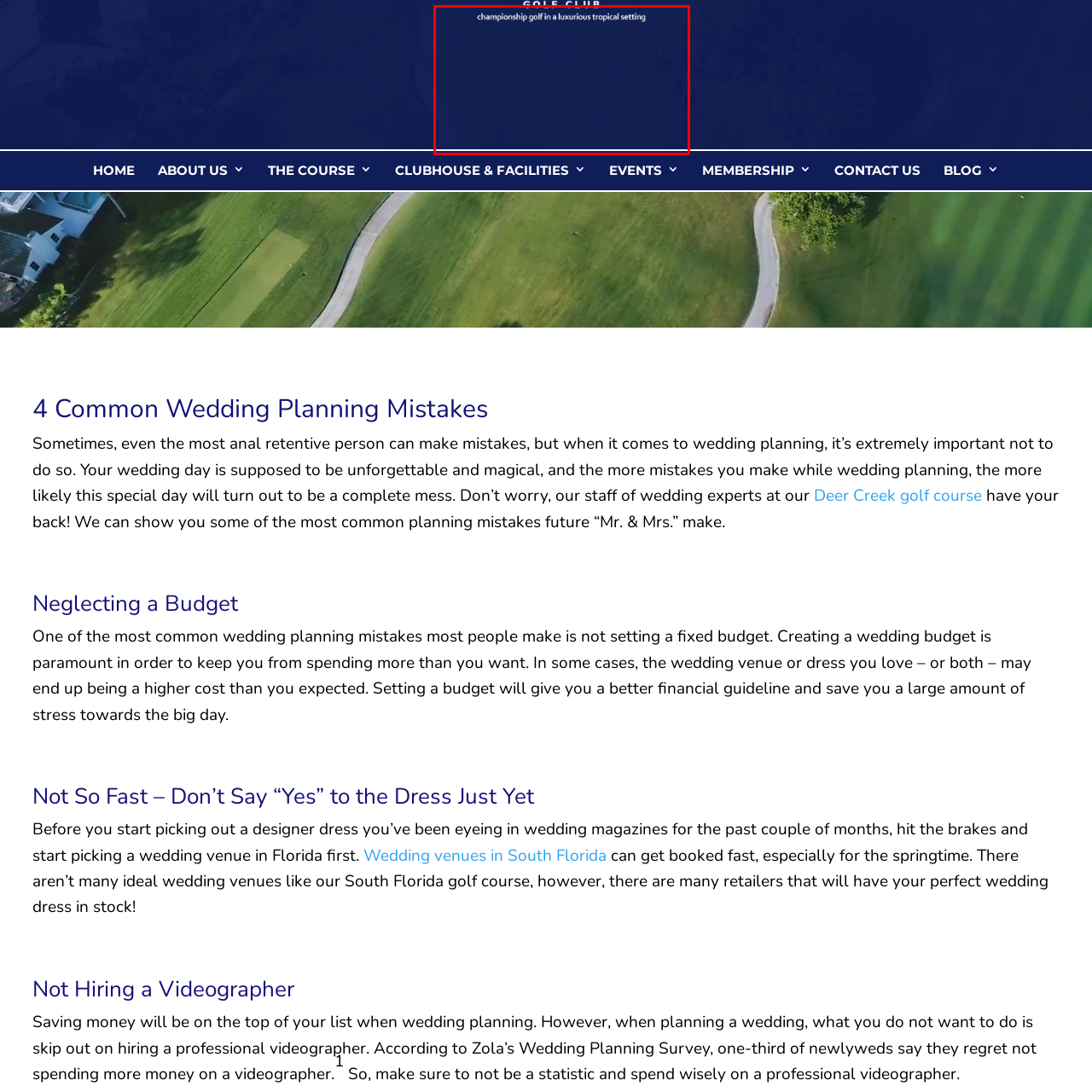Inspect the image surrounded by the red outline and respond to the question with a brief word or phrase:
What is the color of the background?

Calming blue